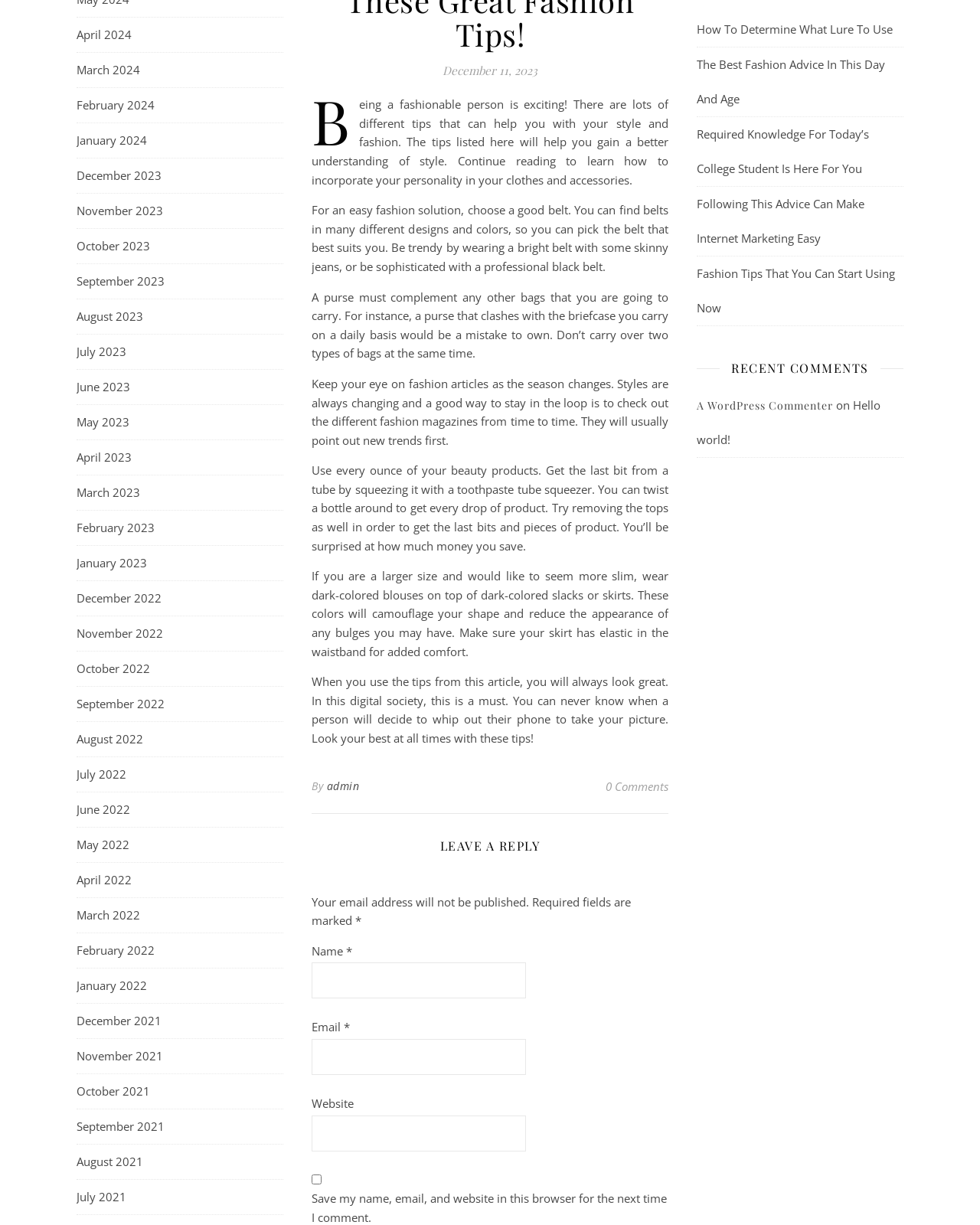Show the bounding box coordinates for the HTML element as described: "admin".

[0.333, 0.632, 0.366, 0.651]